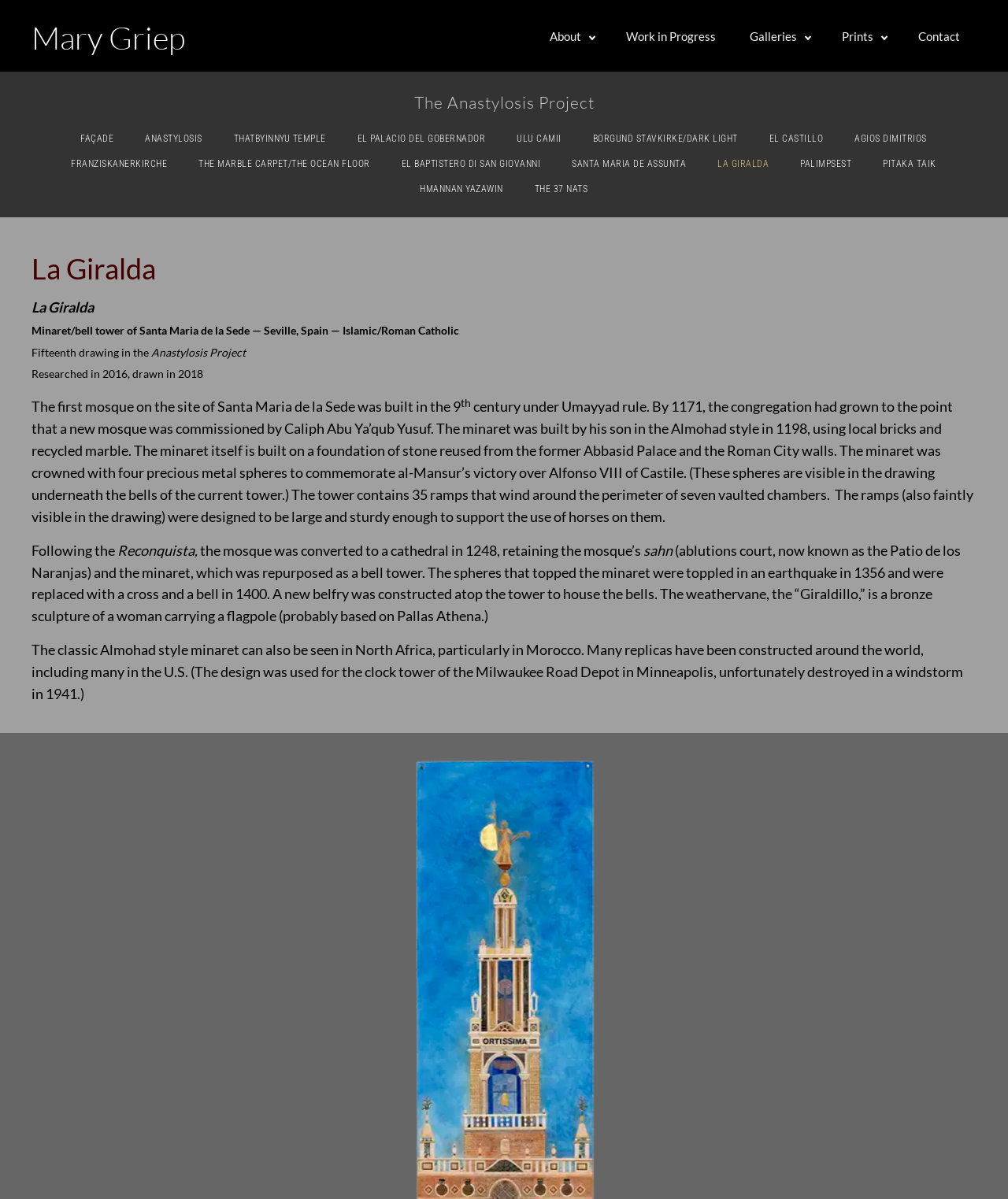Can you look at the image and give a comprehensive answer to the question:
In what year was the mosque converted to a cathedral?

I found the answer by reading the paragraph describing the history of the mosque, which states that 'Following the Reconquista, the mosque was converted to a cathedral in 1248, retaining the mosque’s sahn (ablutions court, now known as the Patio de los Naranjos) and the minaret, which was repurposed as a bell tower.'